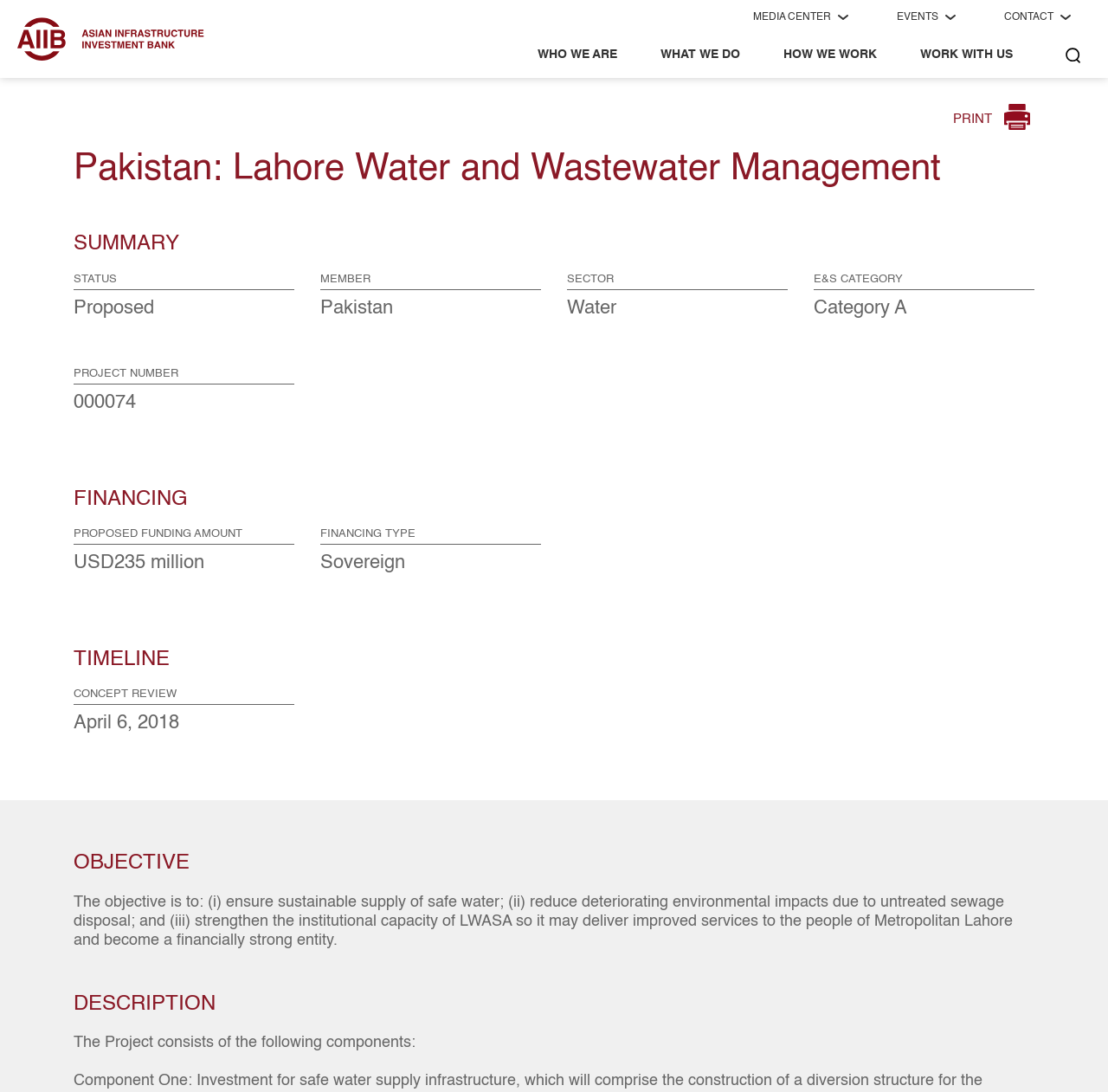Please provide the bounding box coordinates for the element that needs to be clicked to perform the instruction: "Click AIIB Logo". The coordinates must consist of four float numbers between 0 and 1, formatted as [left, top, right, bottom].

[0.016, 0.016, 0.185, 0.056]